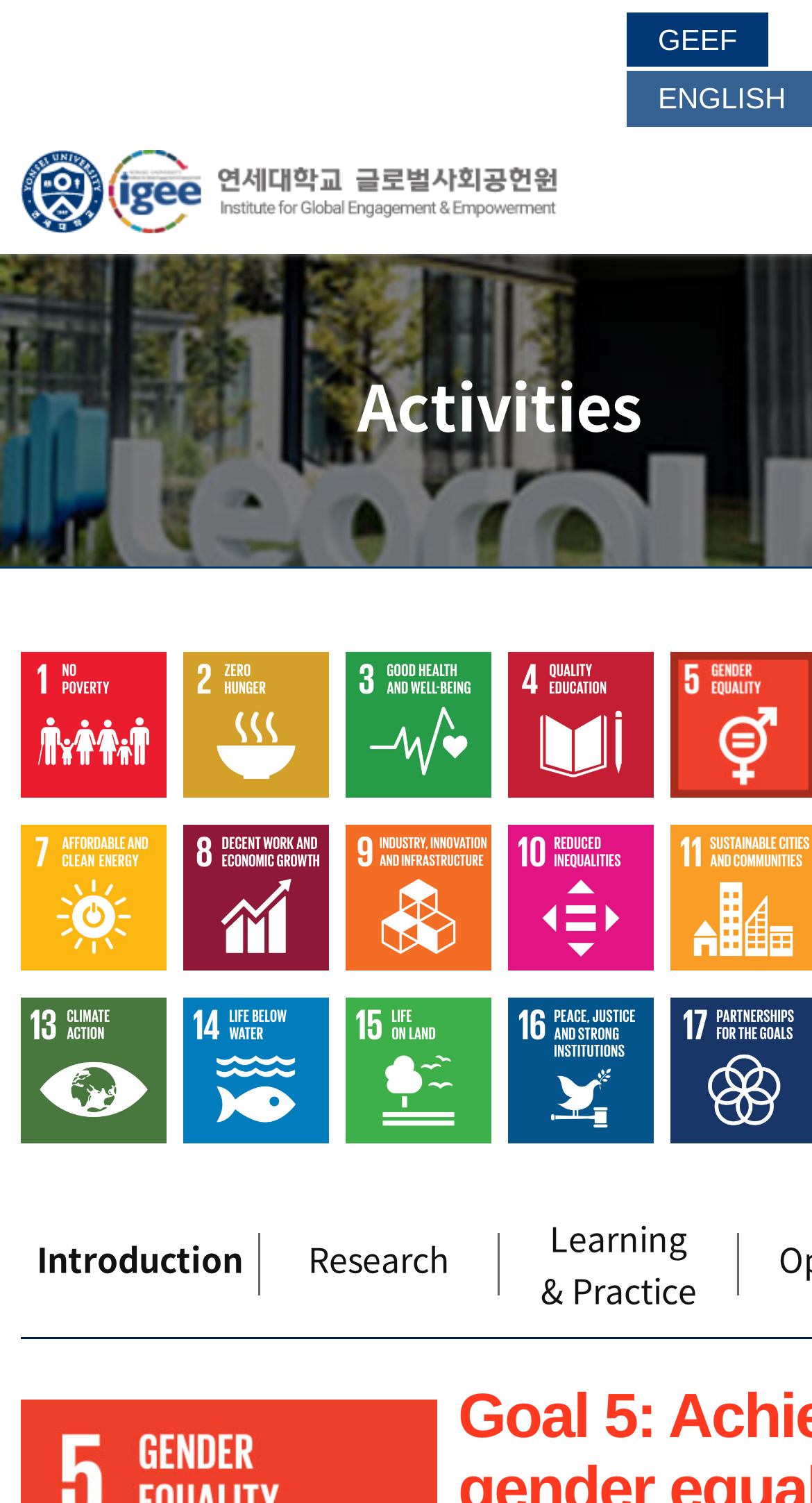What is the name of the university?
From the screenshot, supply a one-word or short-phrase answer.

Yonsei University